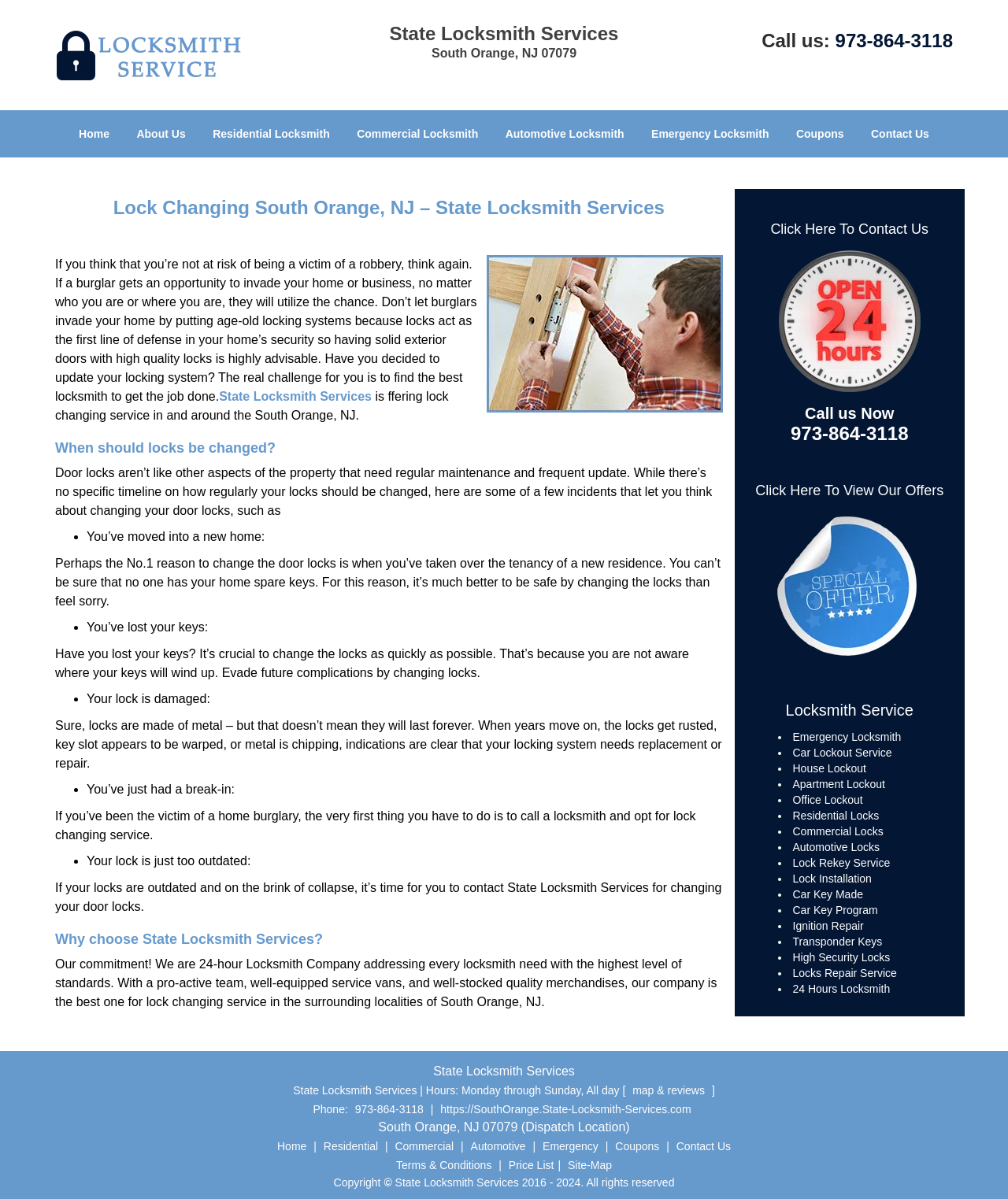What is the phone number to call?
Using the image, provide a detailed and thorough answer to the question.

I found the phone number by looking at the top-right corner of the webpage, where it says 'Call us: 973-864-3118'.